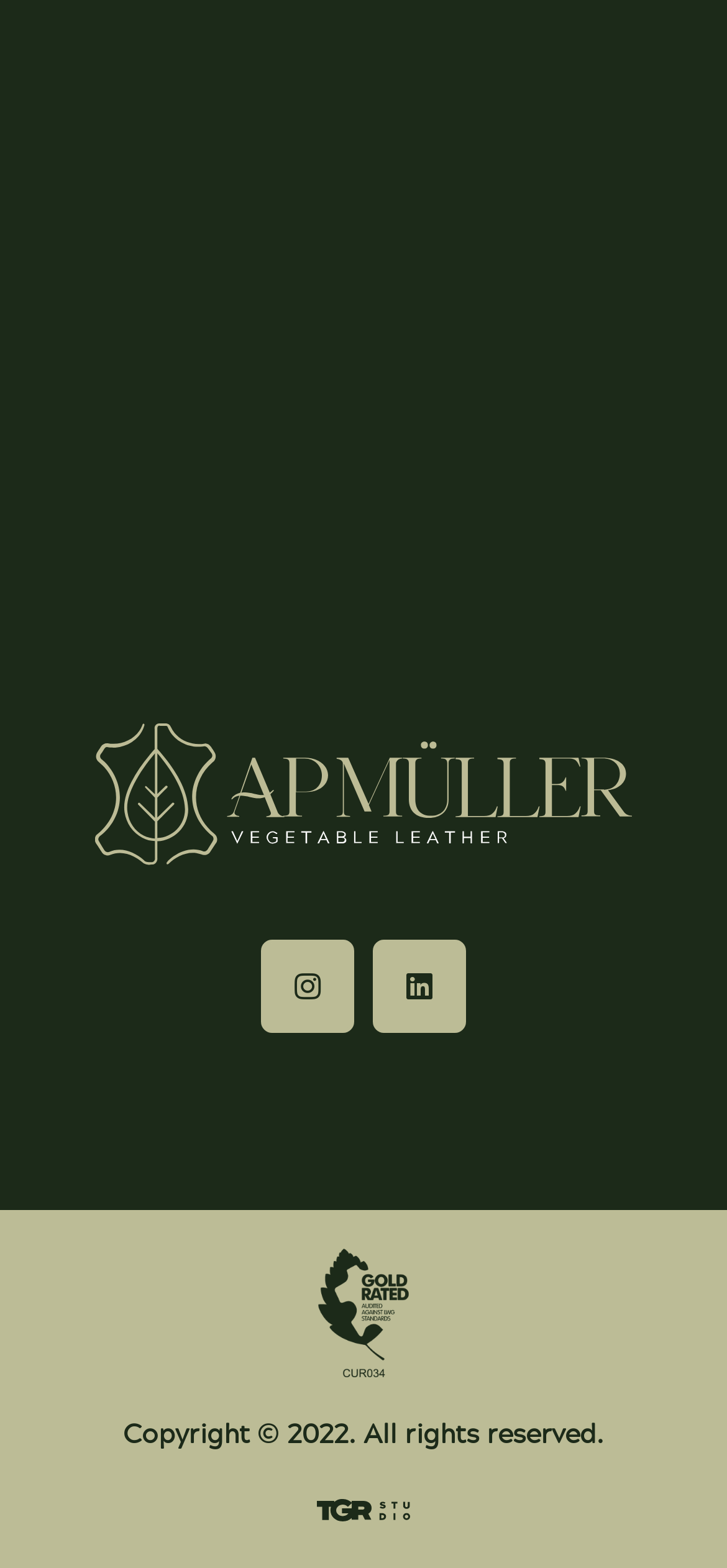How many images are there on the webpage? Observe the screenshot and provide a one-word or short phrase answer.

4